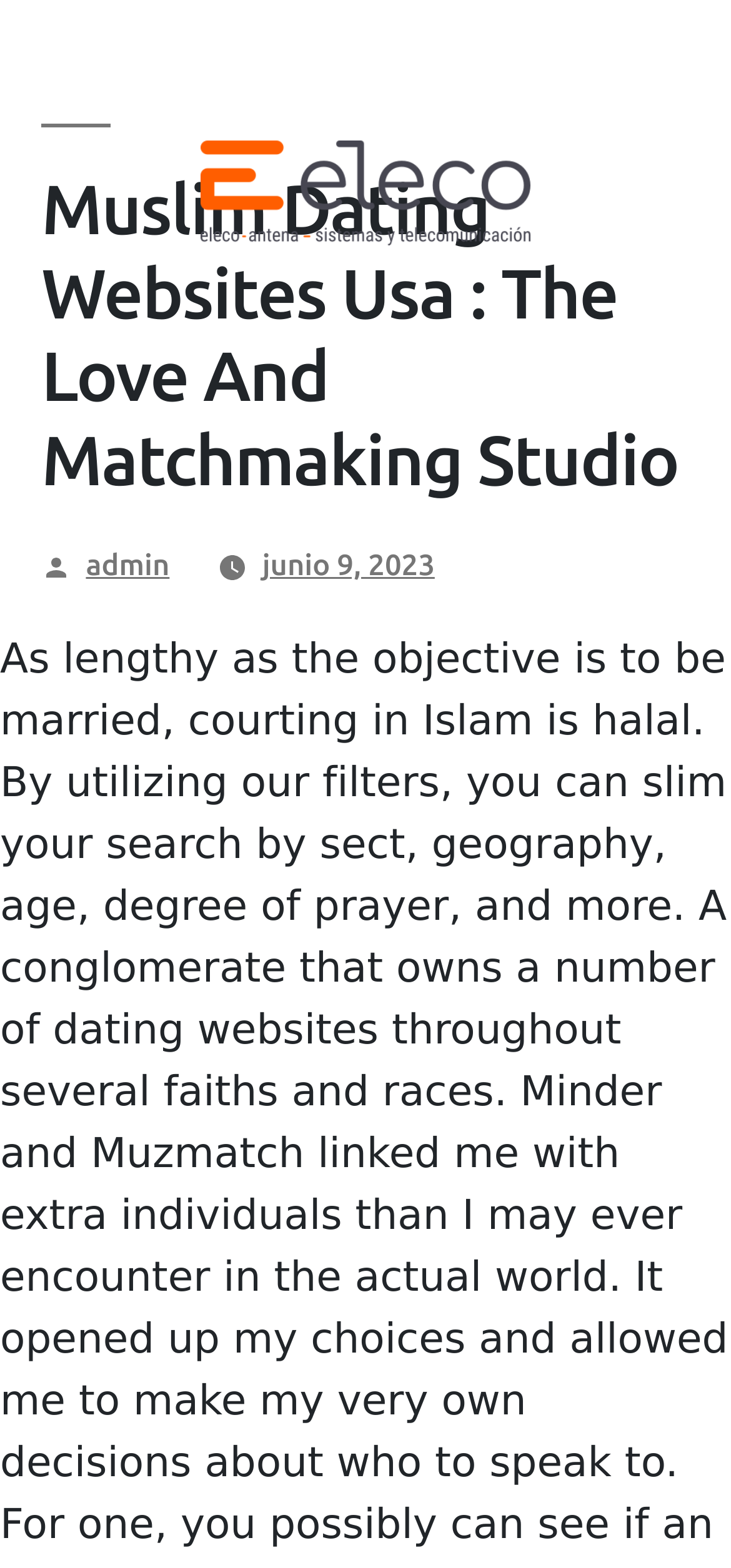Using the information in the image, give a detailed answer to the following question: Who posted the content?

The StaticText element 'Posted by' is followed by a link 'admin', indicating that the content was posted by the user 'admin'.